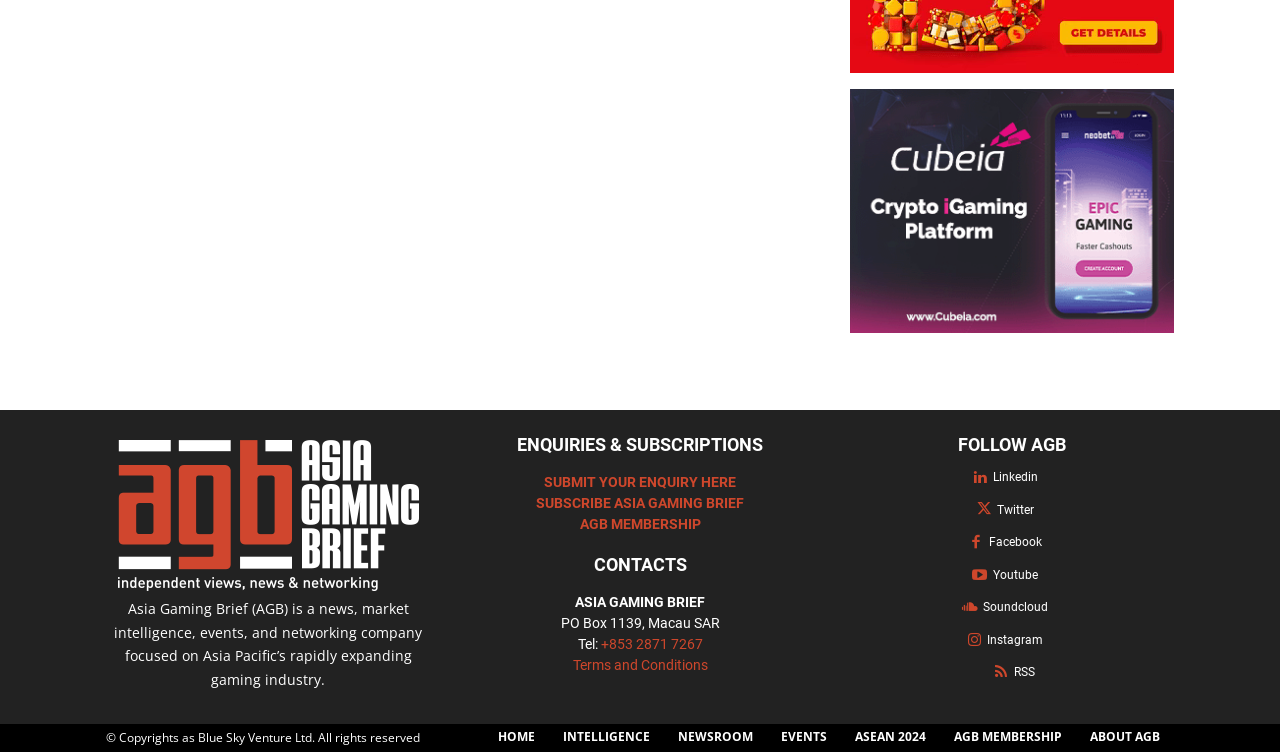What is the name of the event mentioned?
Ensure your answer is thorough and detailed.

The event name is mentioned in the link element with the text 'ASEAN 2024' in the navigation menu at the bottom of the page.